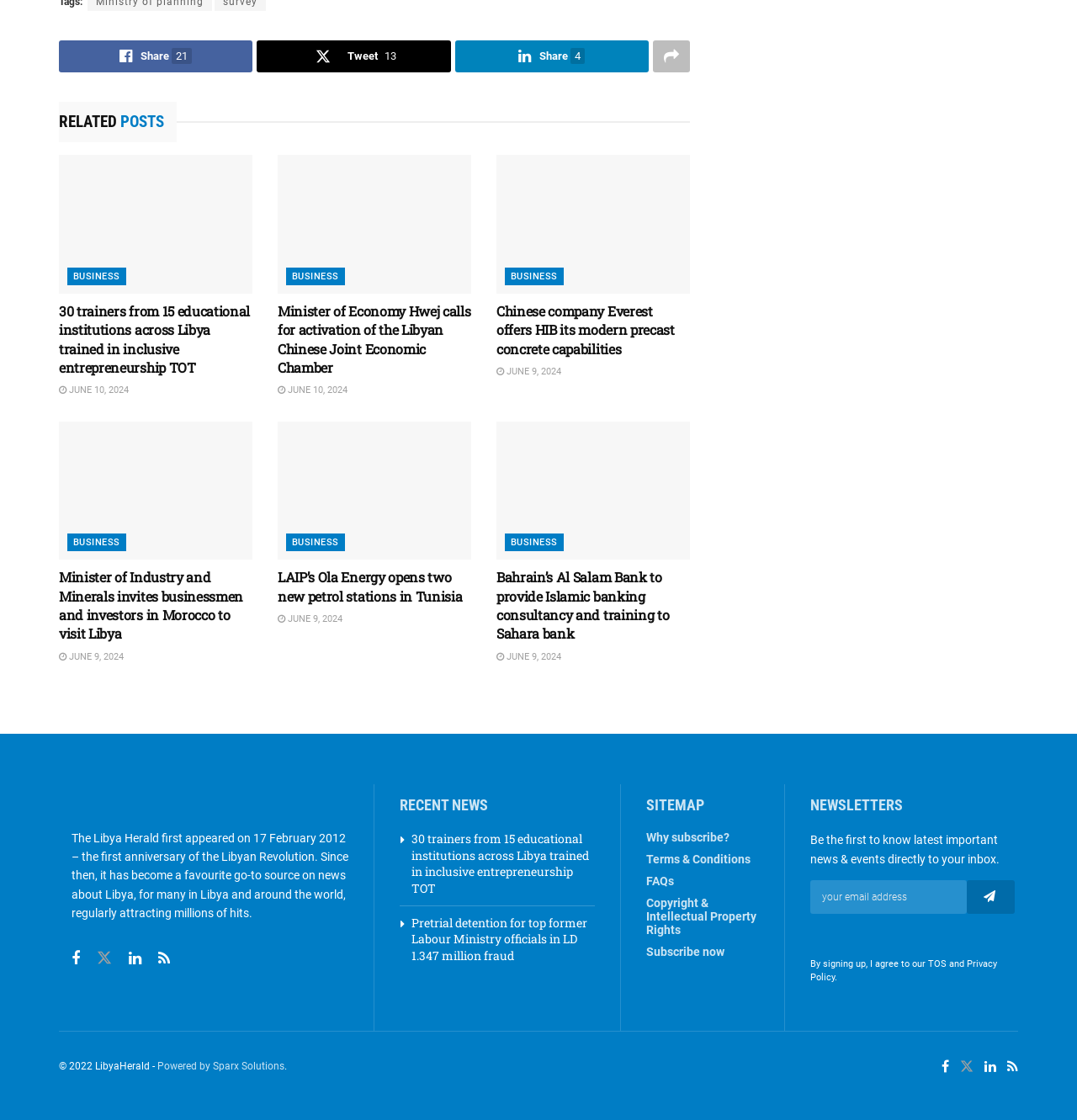Identify the bounding box coordinates of the clickable region required to complete the instruction: "Contact us". The coordinates should be given as four float numbers within the range of 0 and 1, i.e., [left, top, right, bottom].

[0.752, 0.786, 0.897, 0.816]